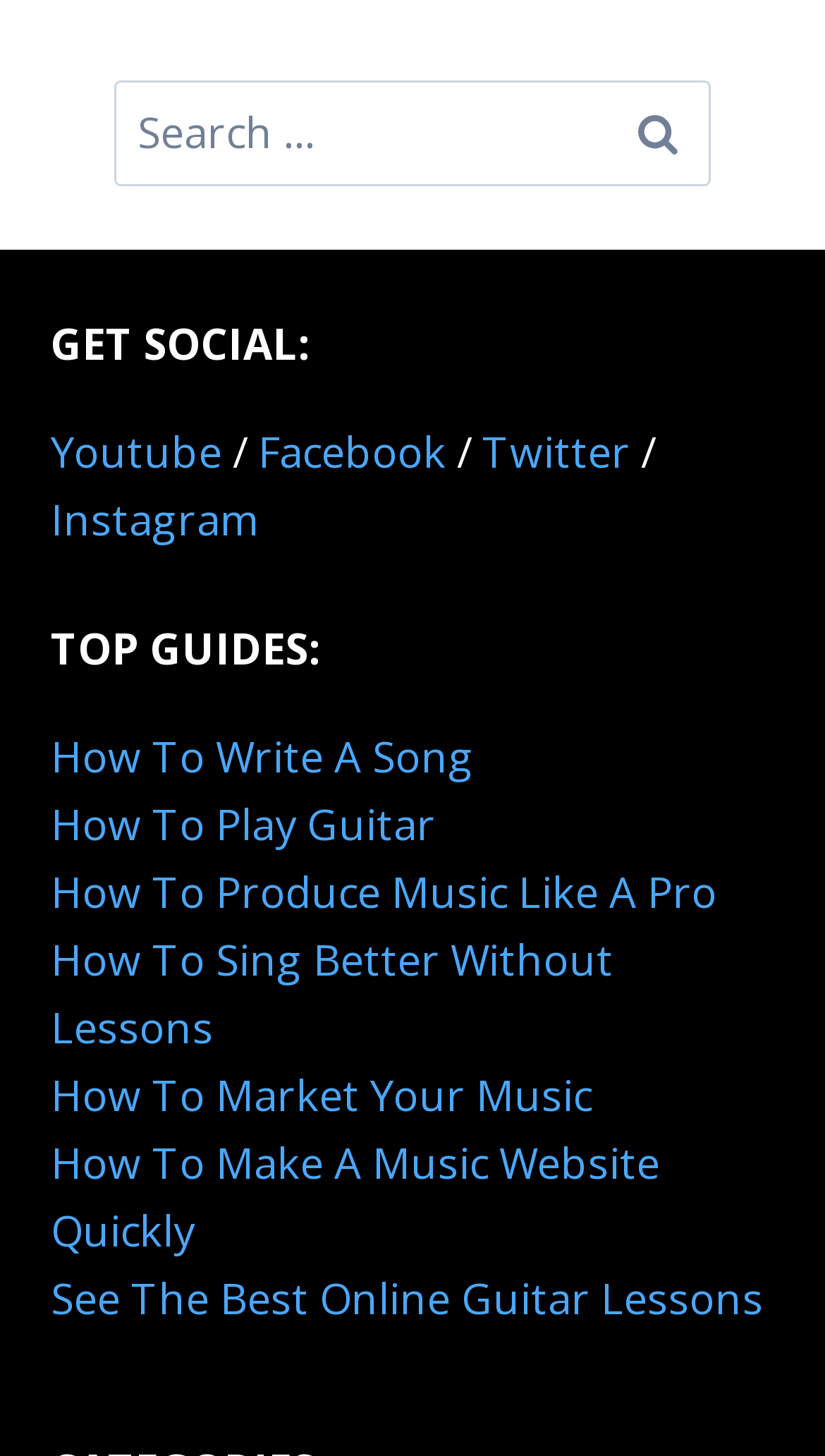Identify the bounding box coordinates of the element to click to follow this instruction: 'Visit Youtube'. Ensure the coordinates are four float values between 0 and 1, provided as [left, top, right, bottom].

[0.062, 0.291, 0.269, 0.33]